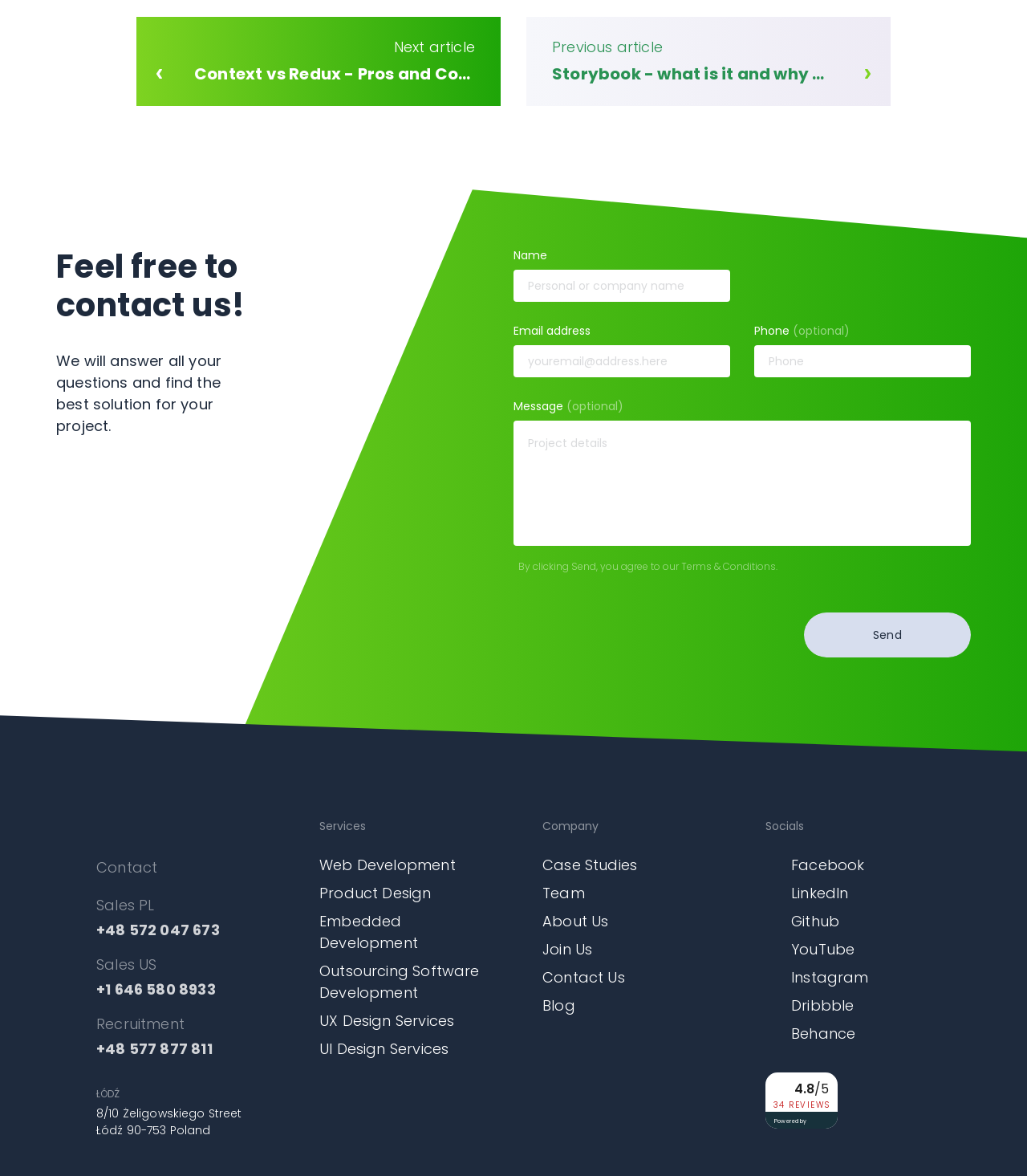Locate the bounding box coordinates of the clickable part needed for the task: "Click the 'Web Development' link".

[0.311, 0.726, 0.444, 0.745]